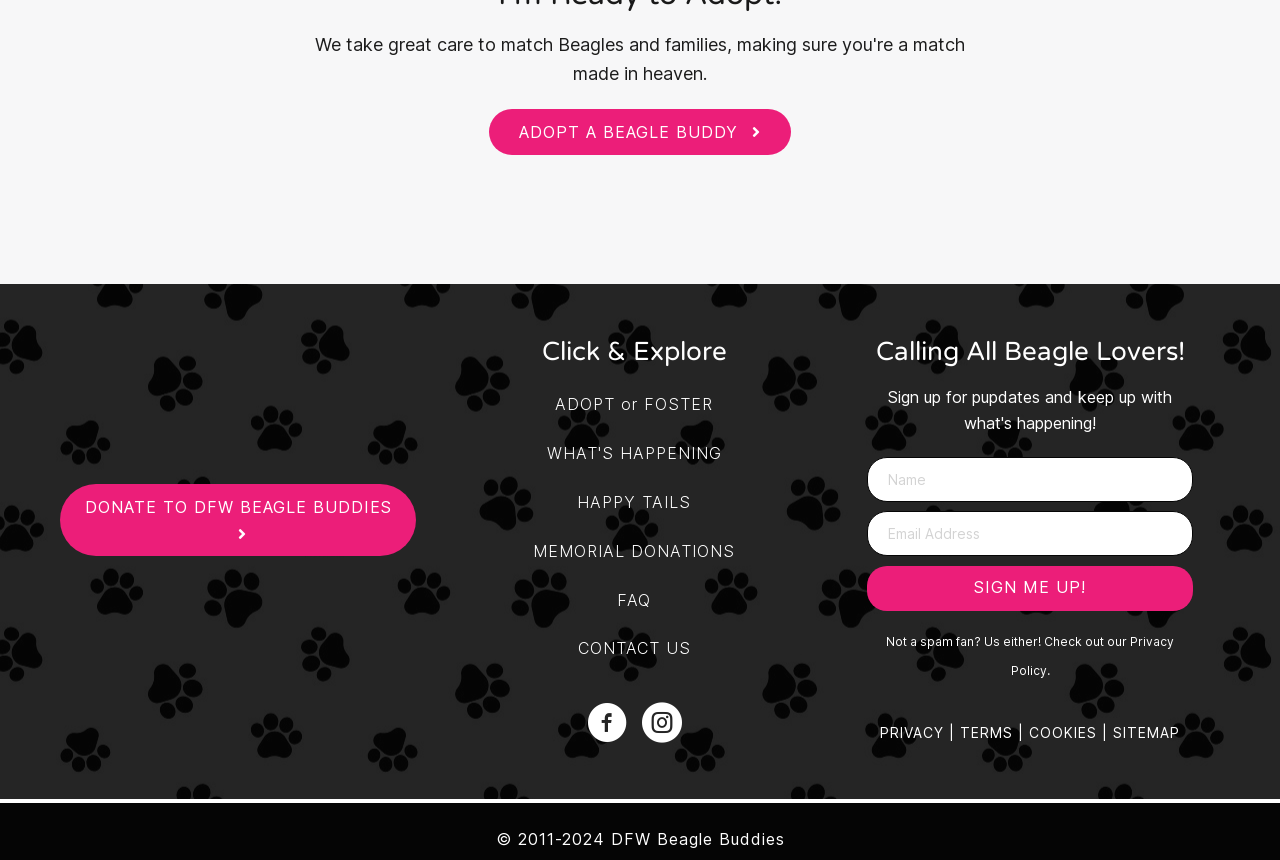What can you do with a Beagle Buddy?
Your answer should be a single word or phrase derived from the screenshot.

Adopt or Foster